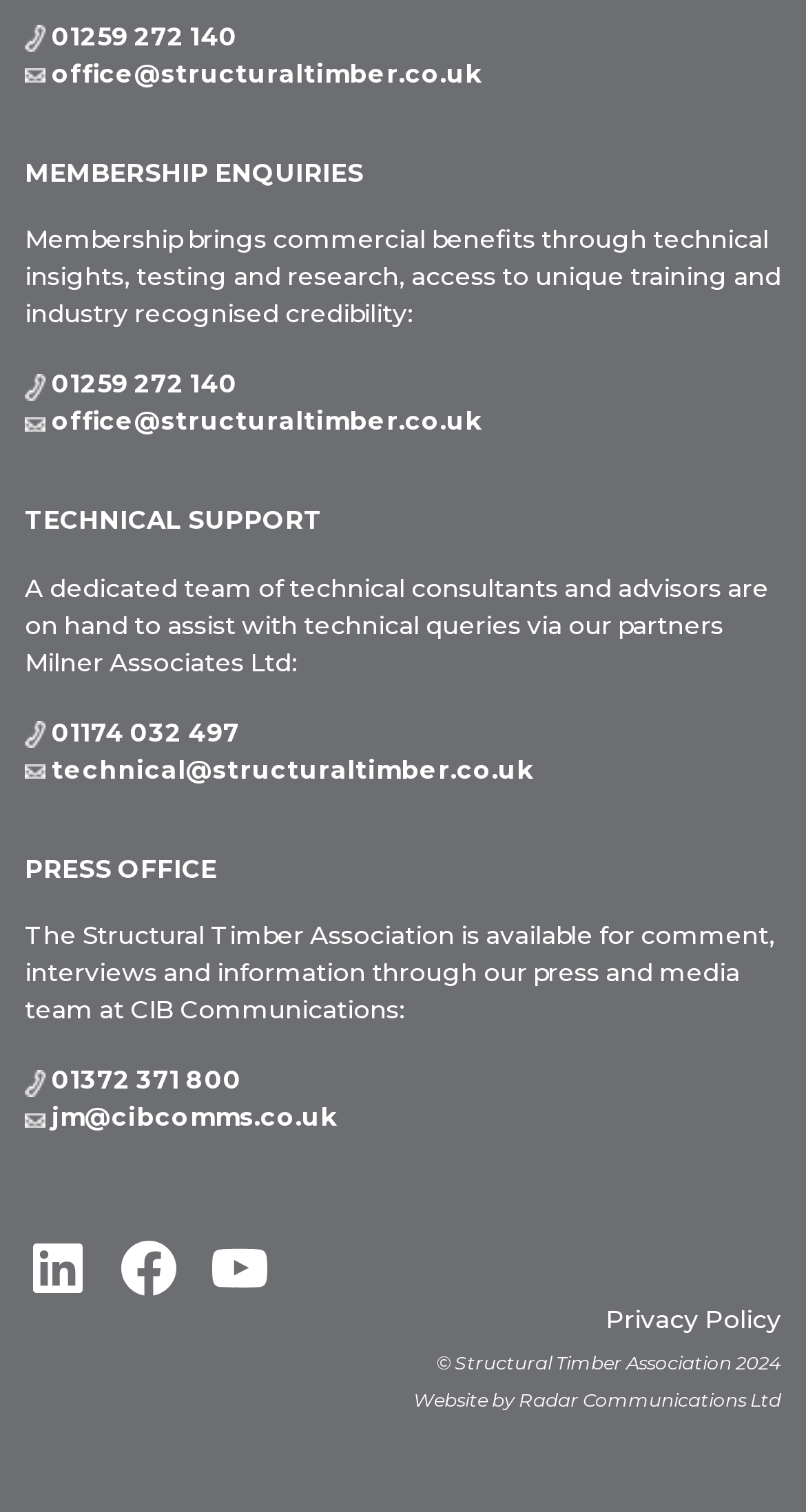Give a one-word or short phrase answer to the question: 
What is the phone number for technical support?

01174 032 497